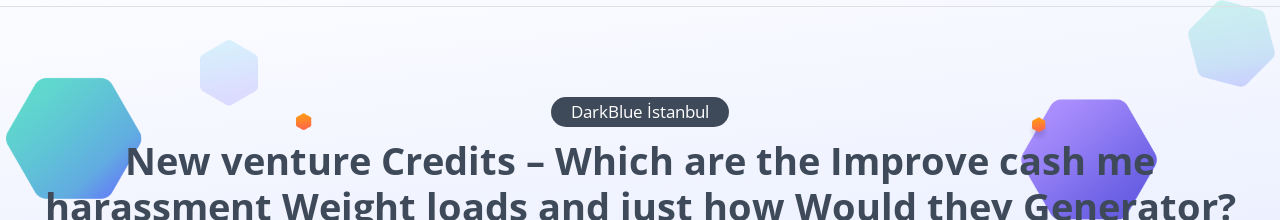What is the name on the sleek button?
Please use the visual content to give a single word or phrase answer.

DarkBlue İstanbul